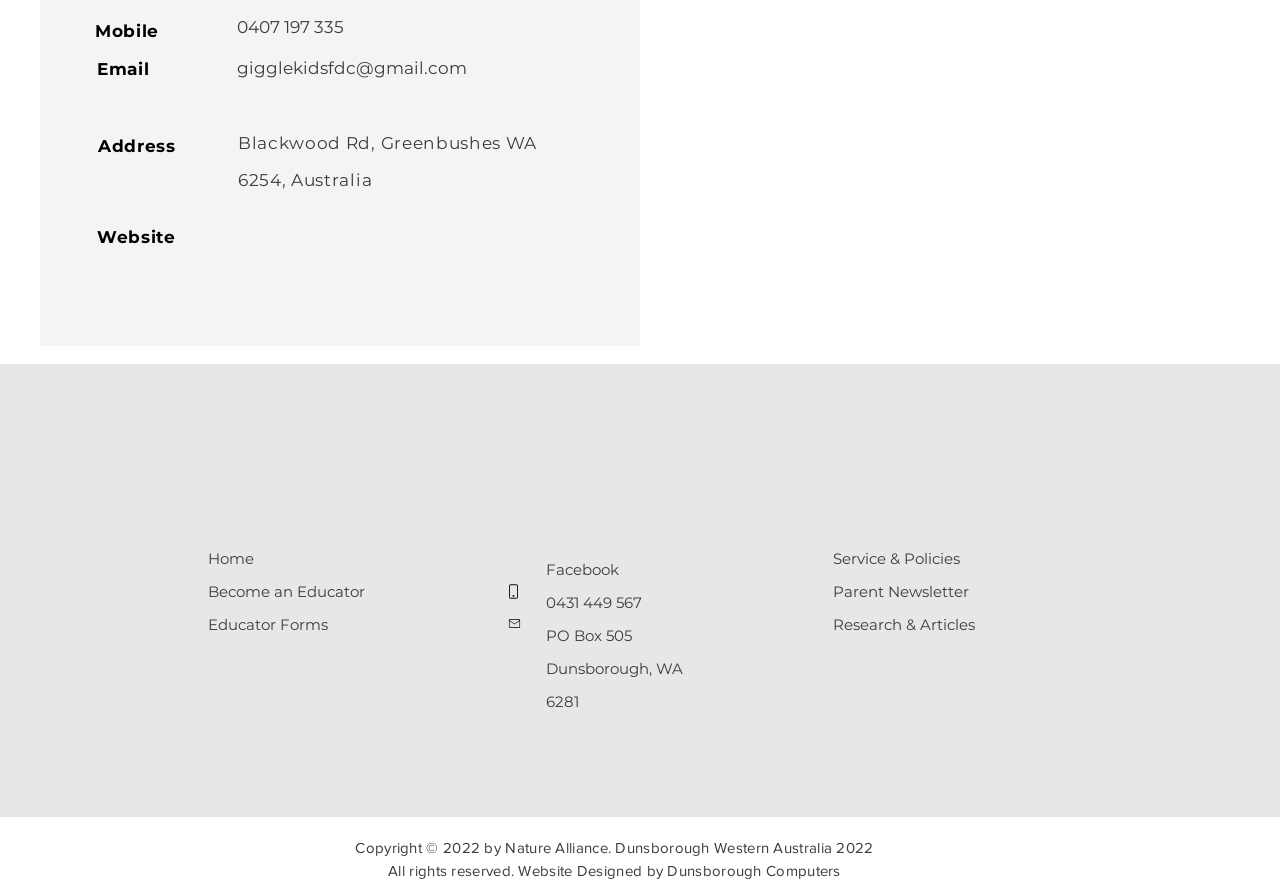Answer the question in one word or a short phrase:
What is the phone number?

0431 449 567